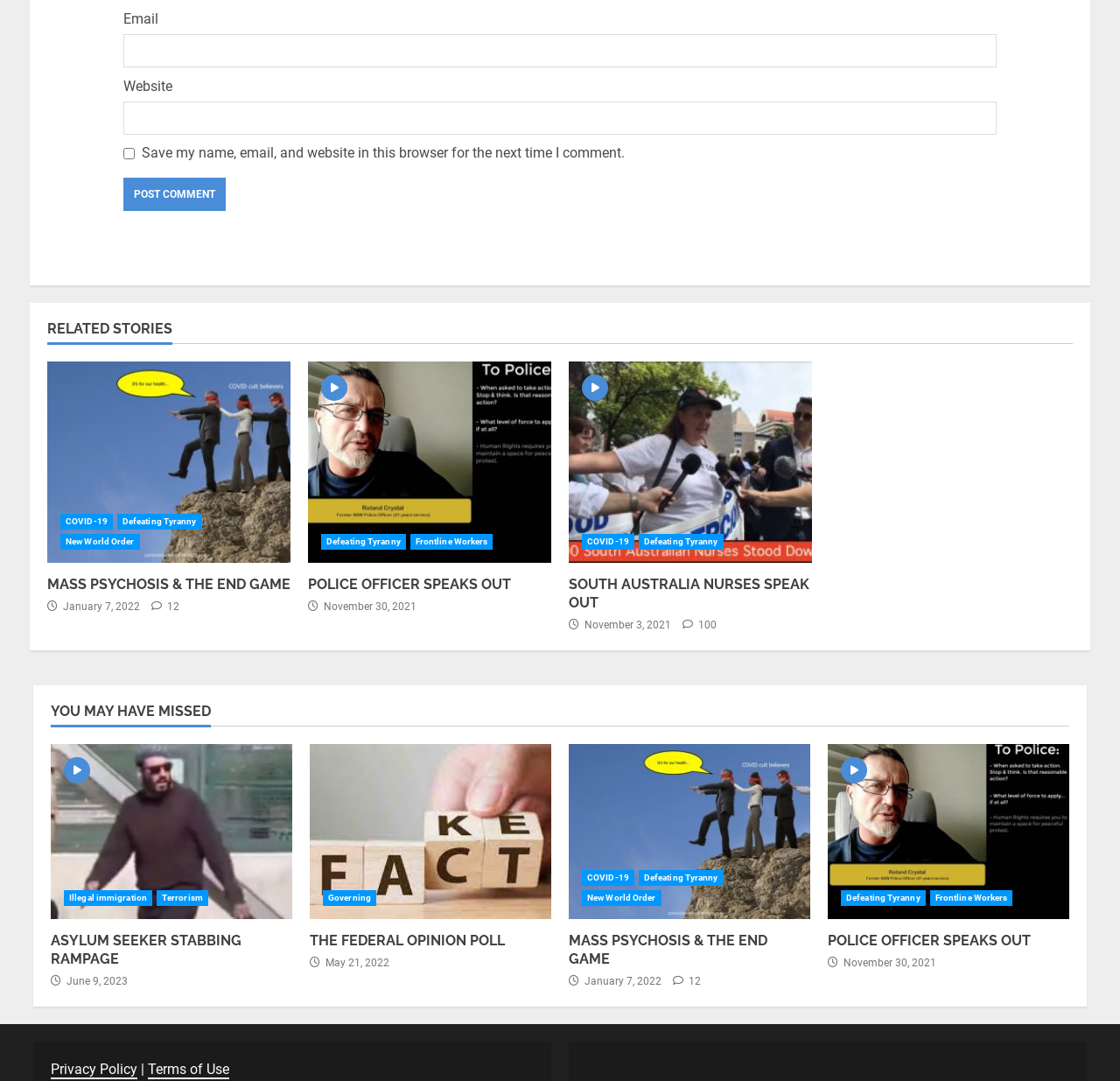What is the category of the article 'ASYLUM SEEKER STABBING RAMPAGE'?
Refer to the screenshot and deliver a thorough answer to the question presented.

The article 'ASYLUM SEEKER STABBING RAMPAGE' has a link to 'Terrorism' which suggests that the article is categorized under Terrorism.